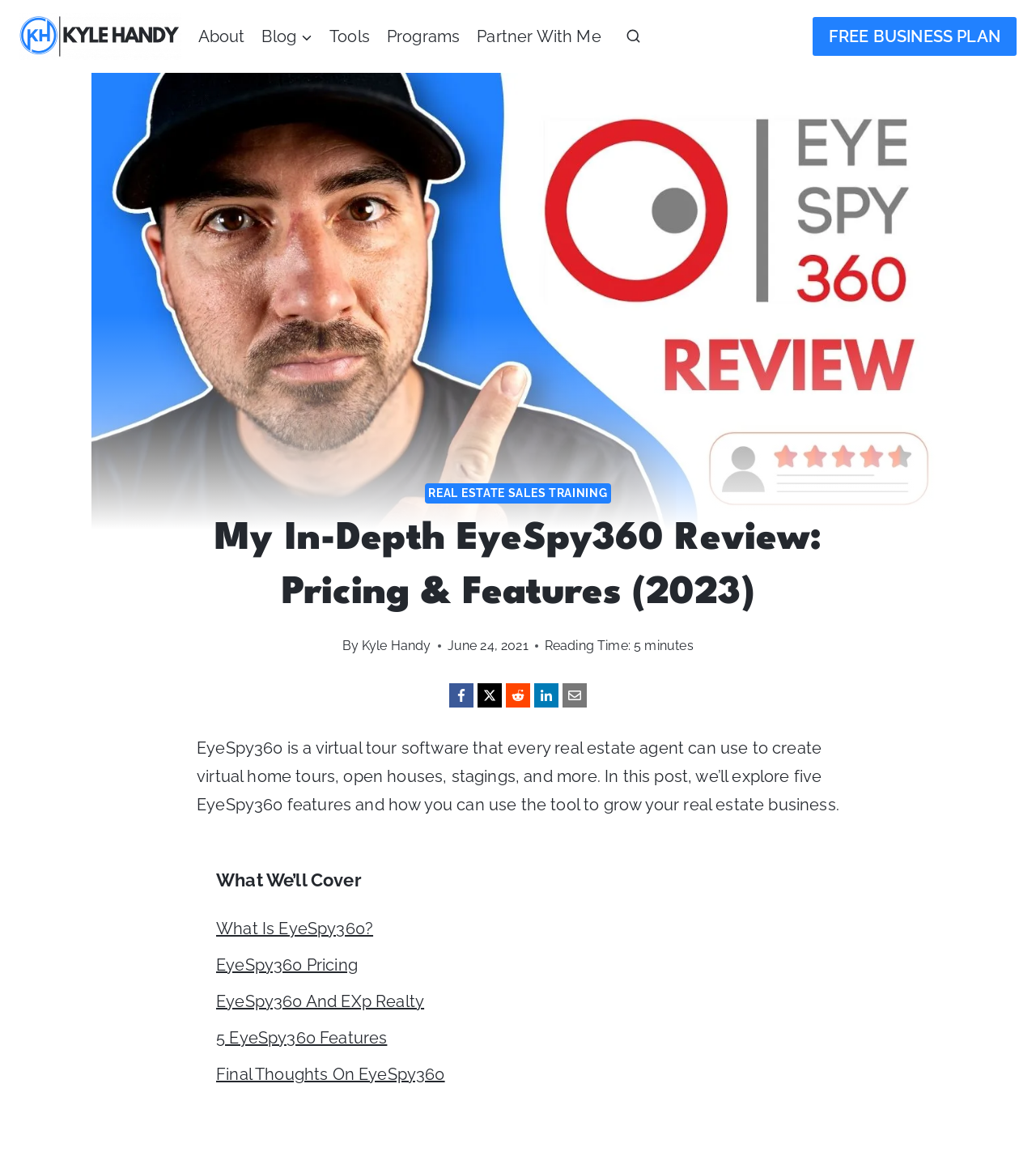What is the date of this review?
Use the image to give a comprehensive and detailed response to the question.

The date of this review is June 24, 2021, which is mentioned in the time element with the bounding box coordinates [0.432, 0.549, 0.51, 0.568] and the StaticText 'June 24, 2021' with the bounding box coordinates [0.432, 0.552, 0.51, 0.565]